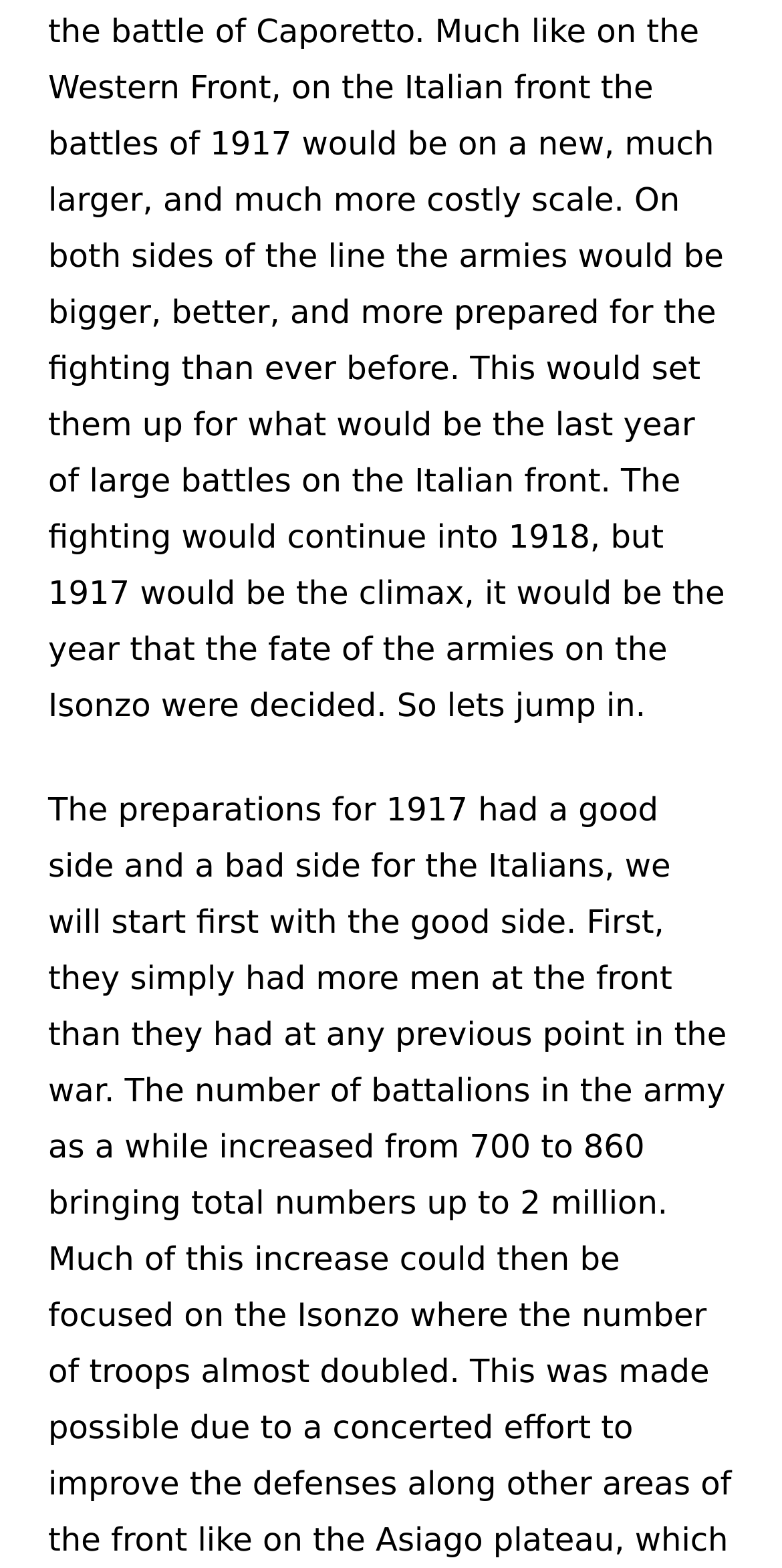Is this webpage focused on a specific aspect of World War I?
Use the information from the image to give a detailed answer to the question.

The webpage appears to be a comprehensive resource on World War I, covering a wide range of topics and aspects of the war, rather than focusing on a specific aspect, such as a particular battle or event.